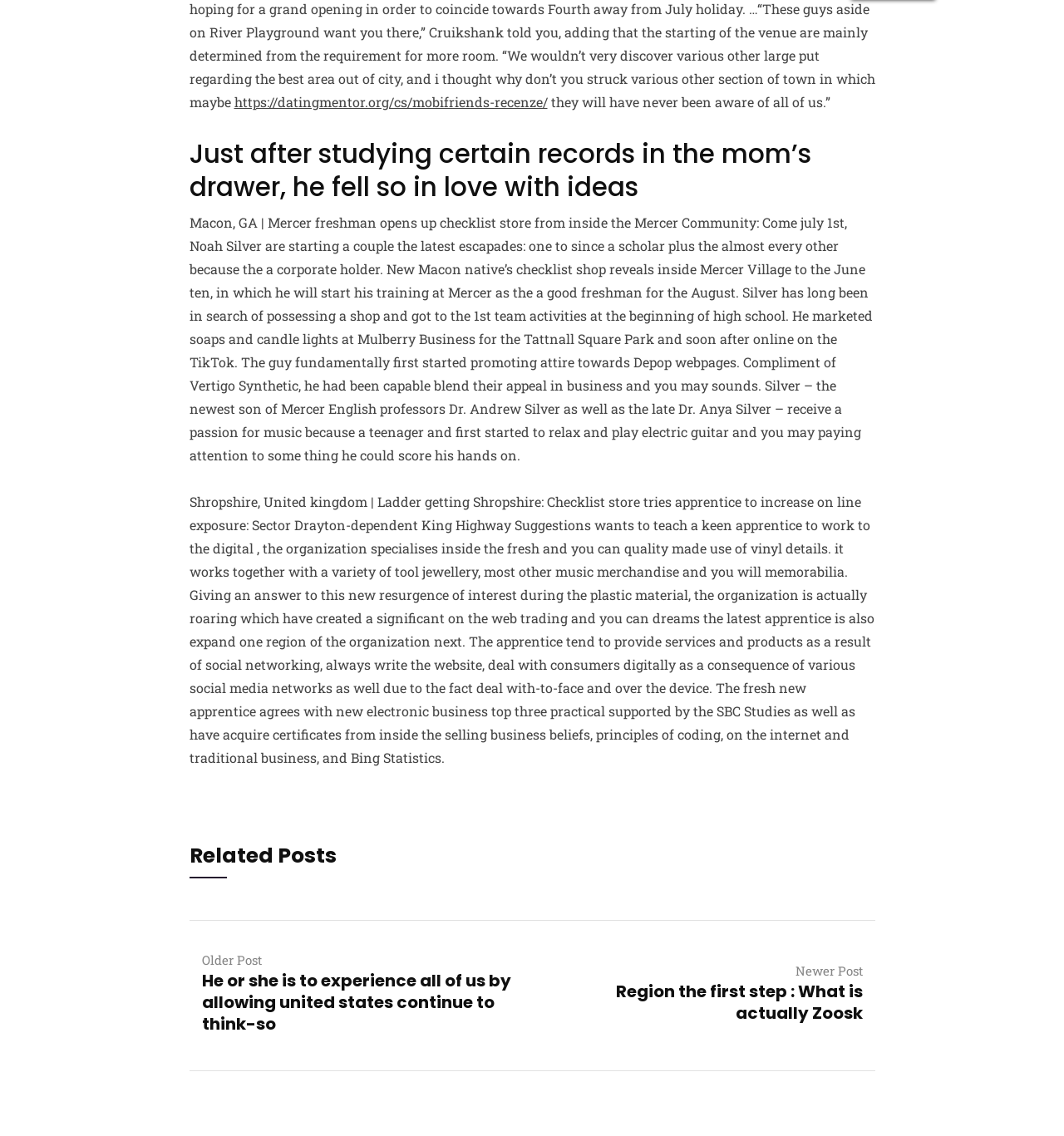What is the name of the freshman who is opening a checklist store?
Please give a detailed and elaborate explanation in response to the question.

The article mentions that the freshman who is opening a checklist store is named Noah Silver, and he is the son of Mercer English professors Dr. Andrew Silver and the late Dr. Anya Silver.